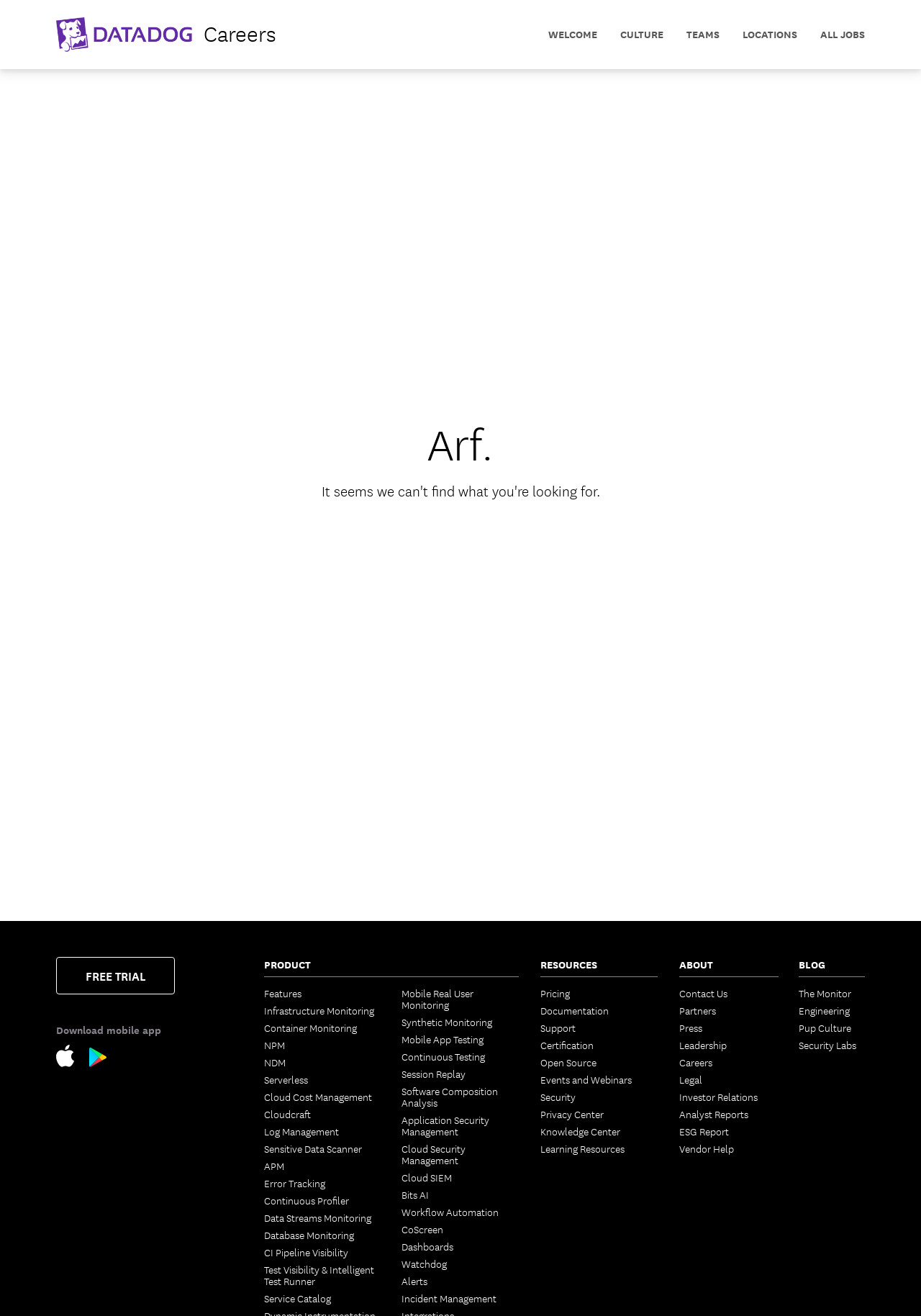Pinpoint the bounding box coordinates of the element to be clicked to execute the instruction: "Start a FREE TRIAL".

[0.061, 0.727, 0.19, 0.756]